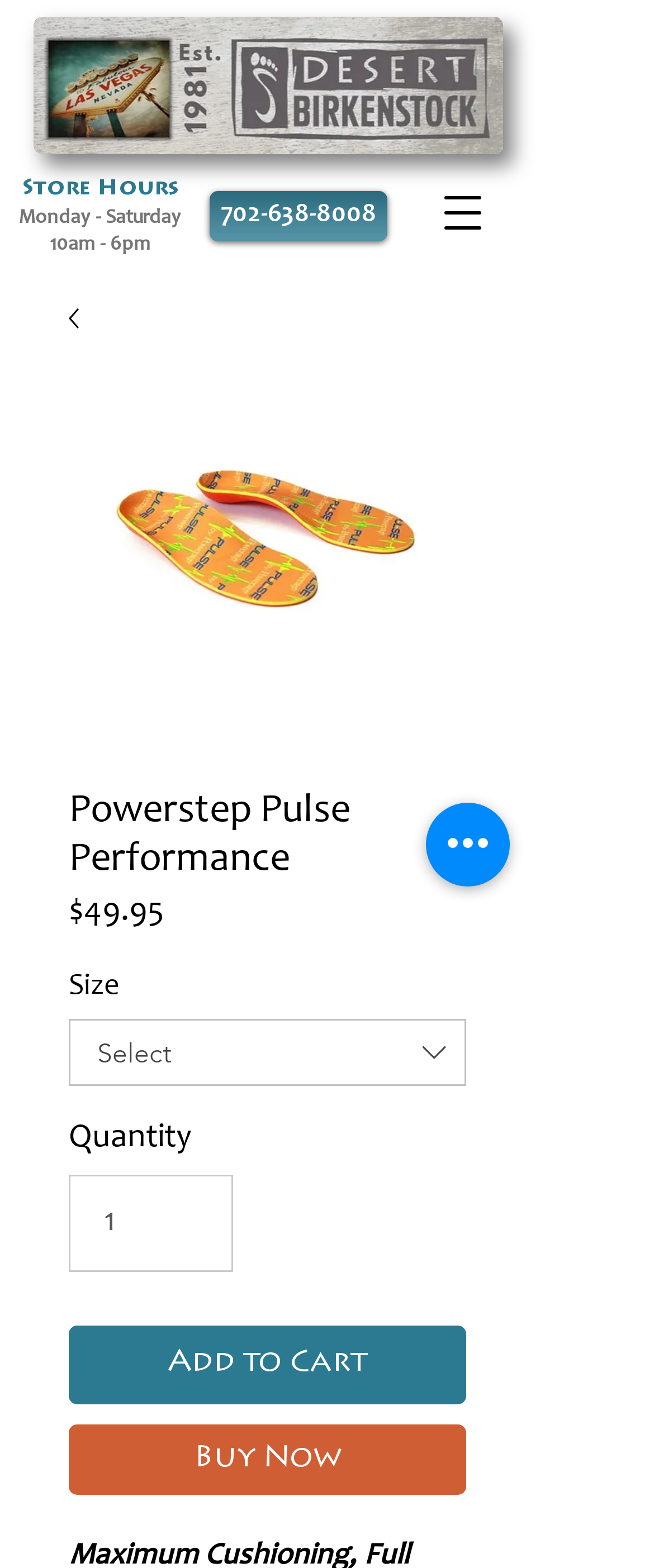What is the minimum quantity that can be purchased?
Respond to the question with a single word or phrase according to the image.

1